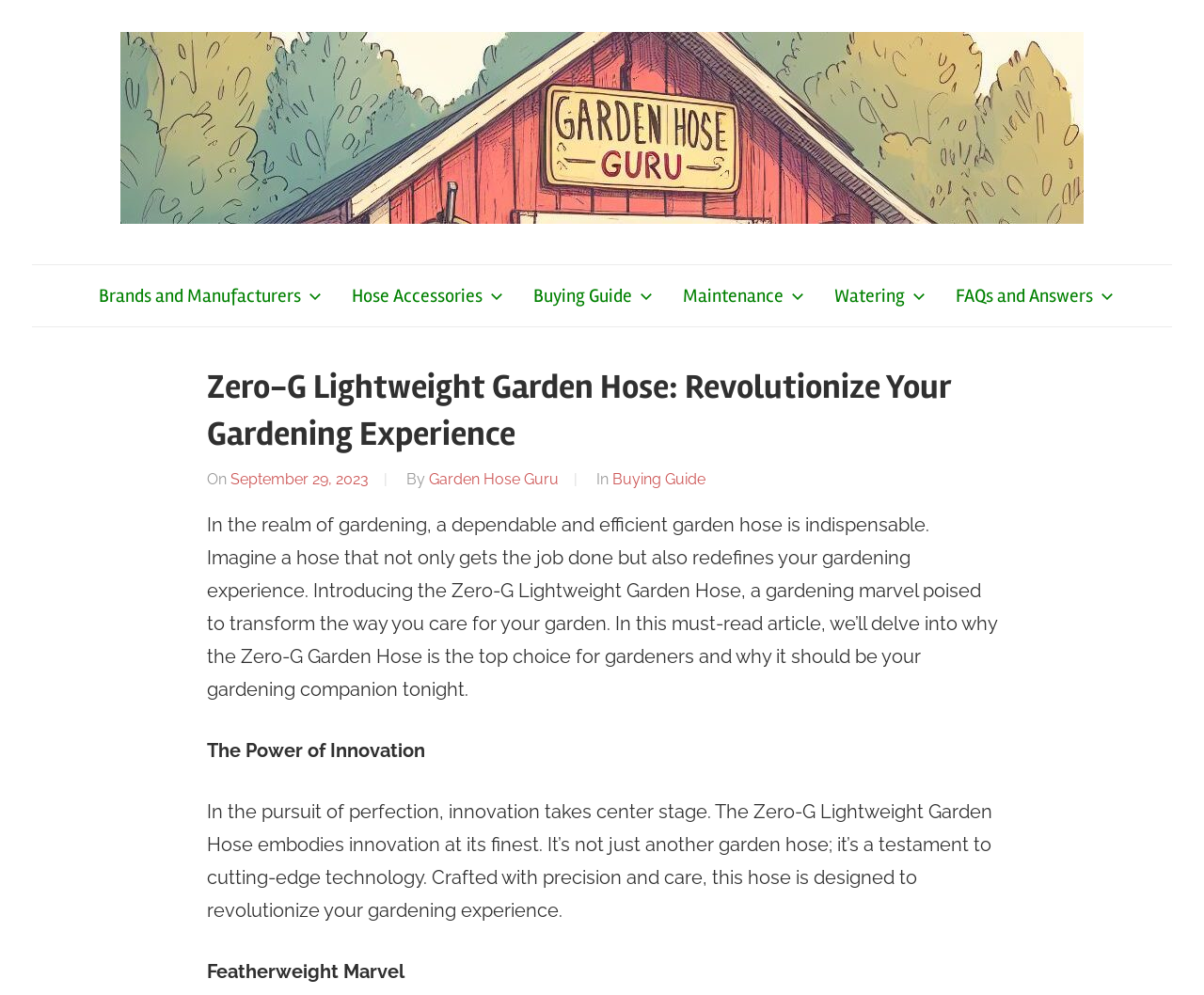From the element description: "Watering", extract the bounding box coordinates of the UI element. The coordinates should be expressed as four float numbers between 0 and 1, in the order [left, top, right, bottom].

[0.677, 0.266, 0.778, 0.328]